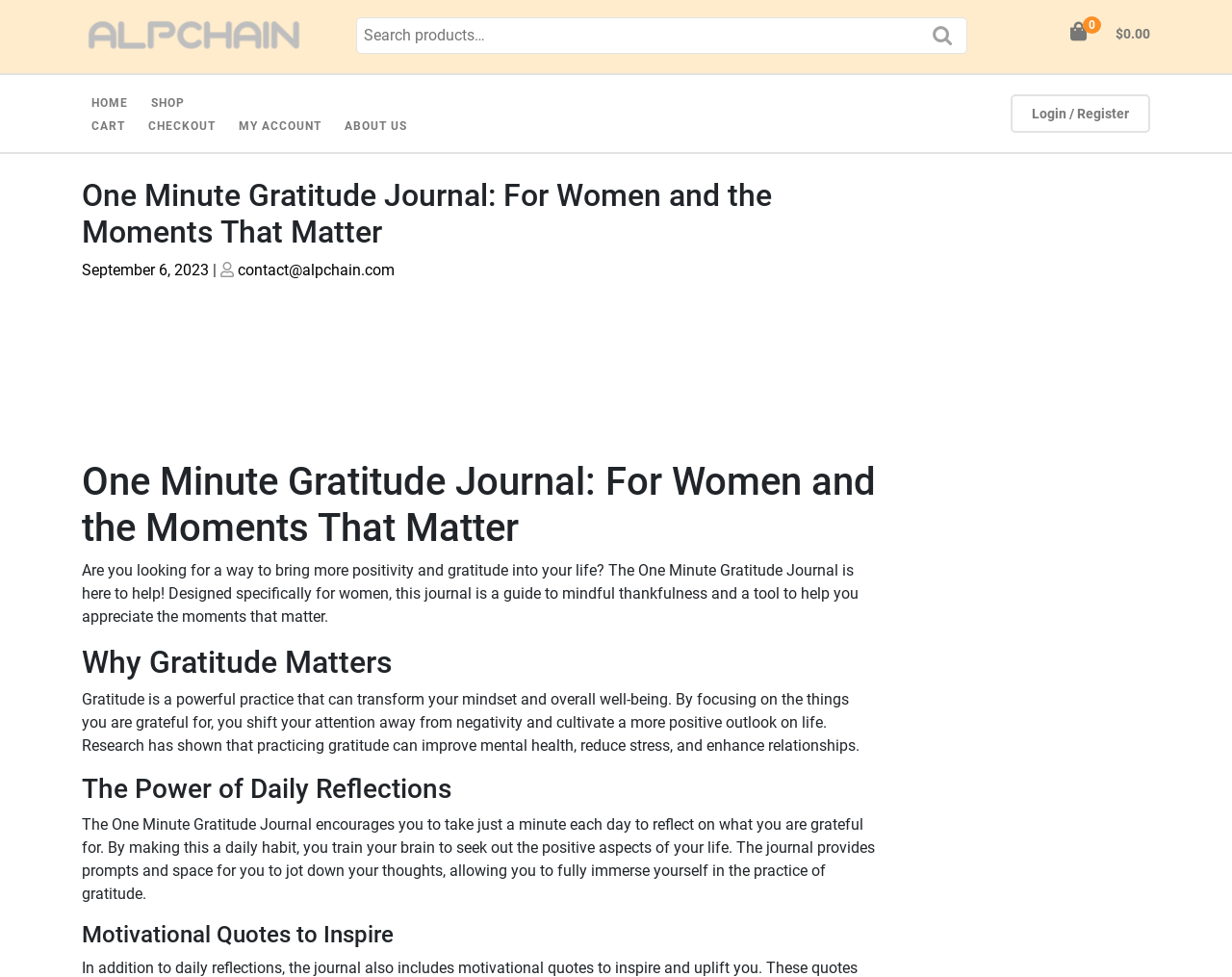Please determine the primary heading and provide its text.

One Minute Gratitude Journal: For Women and the Moments That Matter